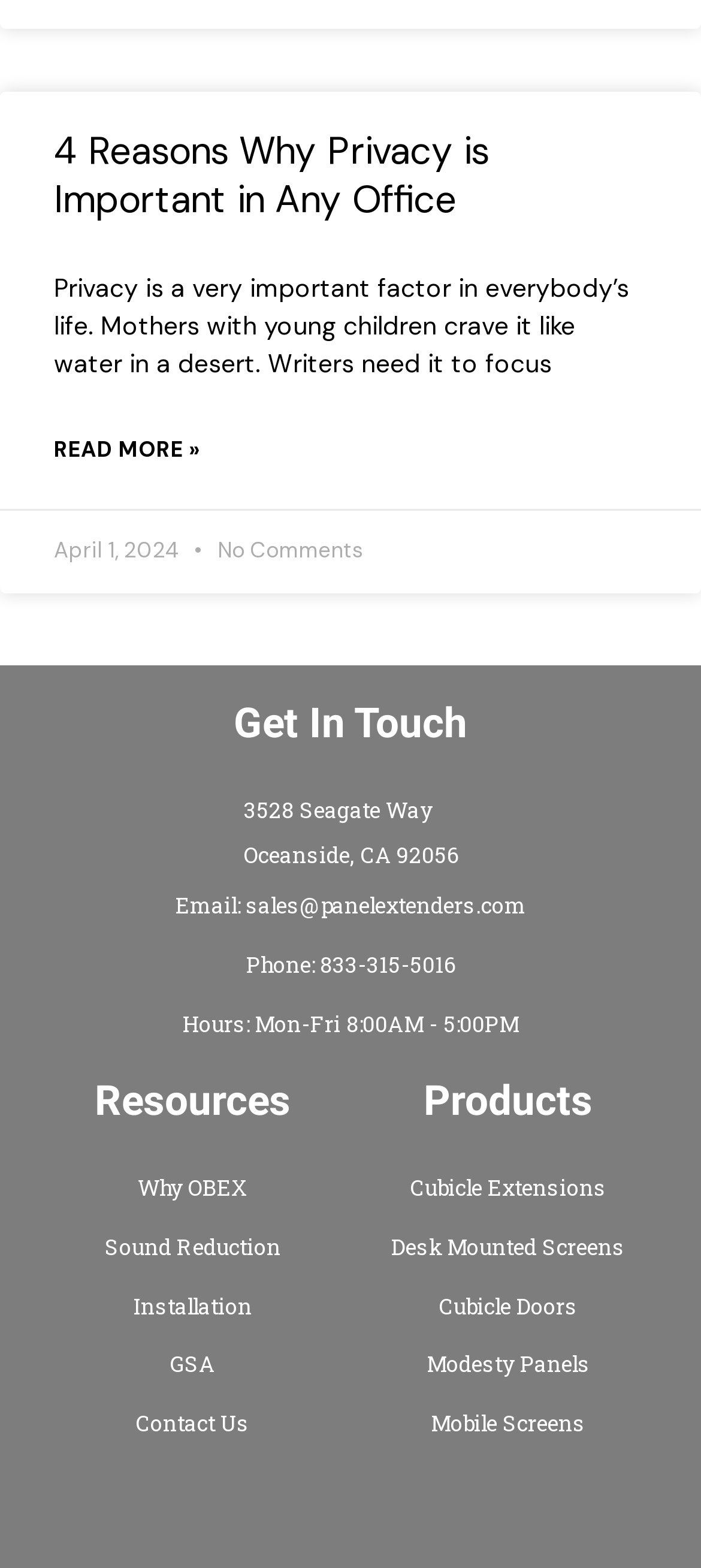Specify the bounding box coordinates of the element's area that should be clicked to execute the given instruction: "Read the article about 4 reasons why privacy is important in any office". The coordinates should be four float numbers between 0 and 1, i.e., [left, top, right, bottom].

[0.077, 0.08, 0.697, 0.143]